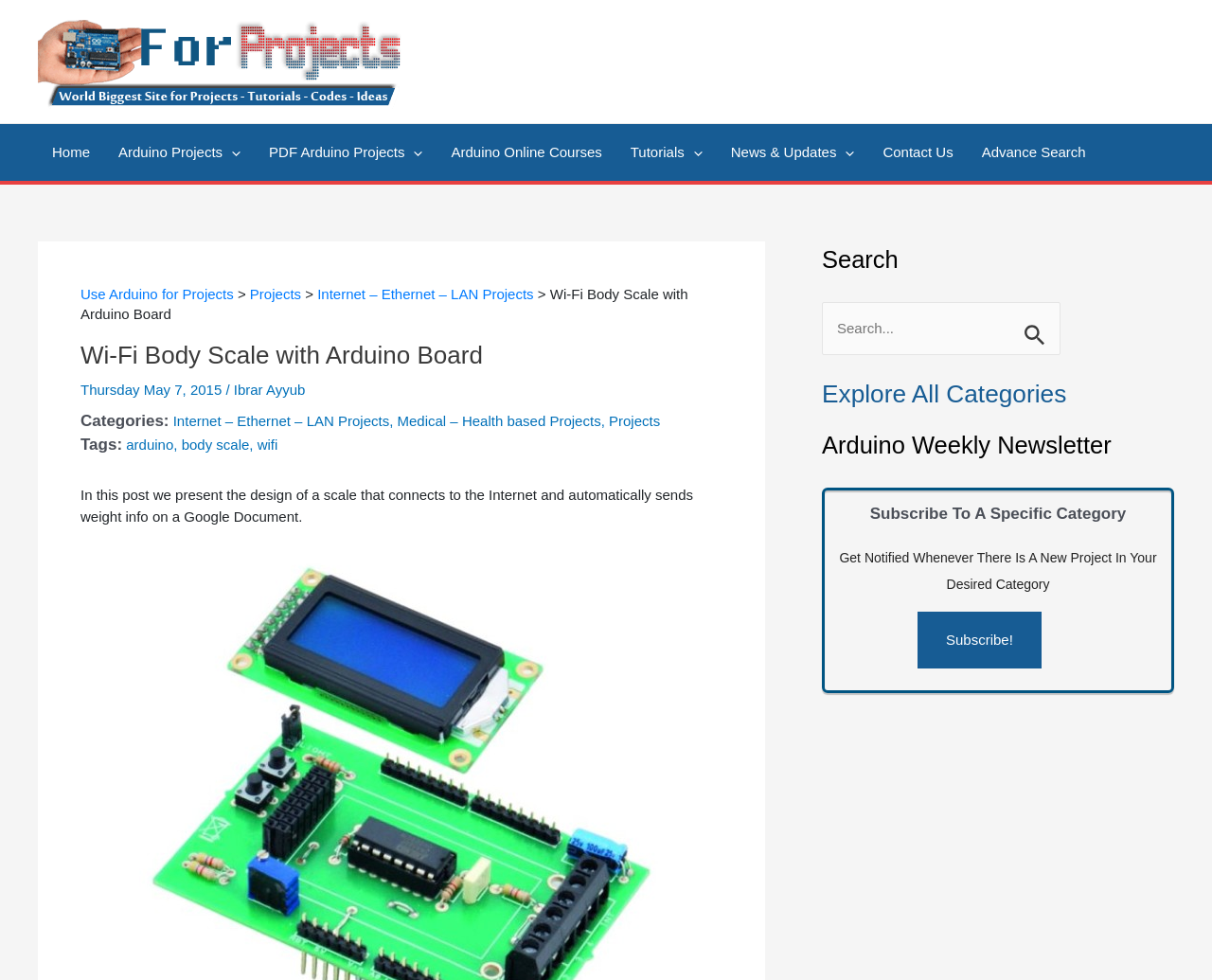Determine the bounding box coordinates of the UI element that matches the following description: "News & Updates". The coordinates should be four float numbers between 0 and 1 in the format [left, top, right, bottom].

[0.591, 0.127, 0.717, 0.185]